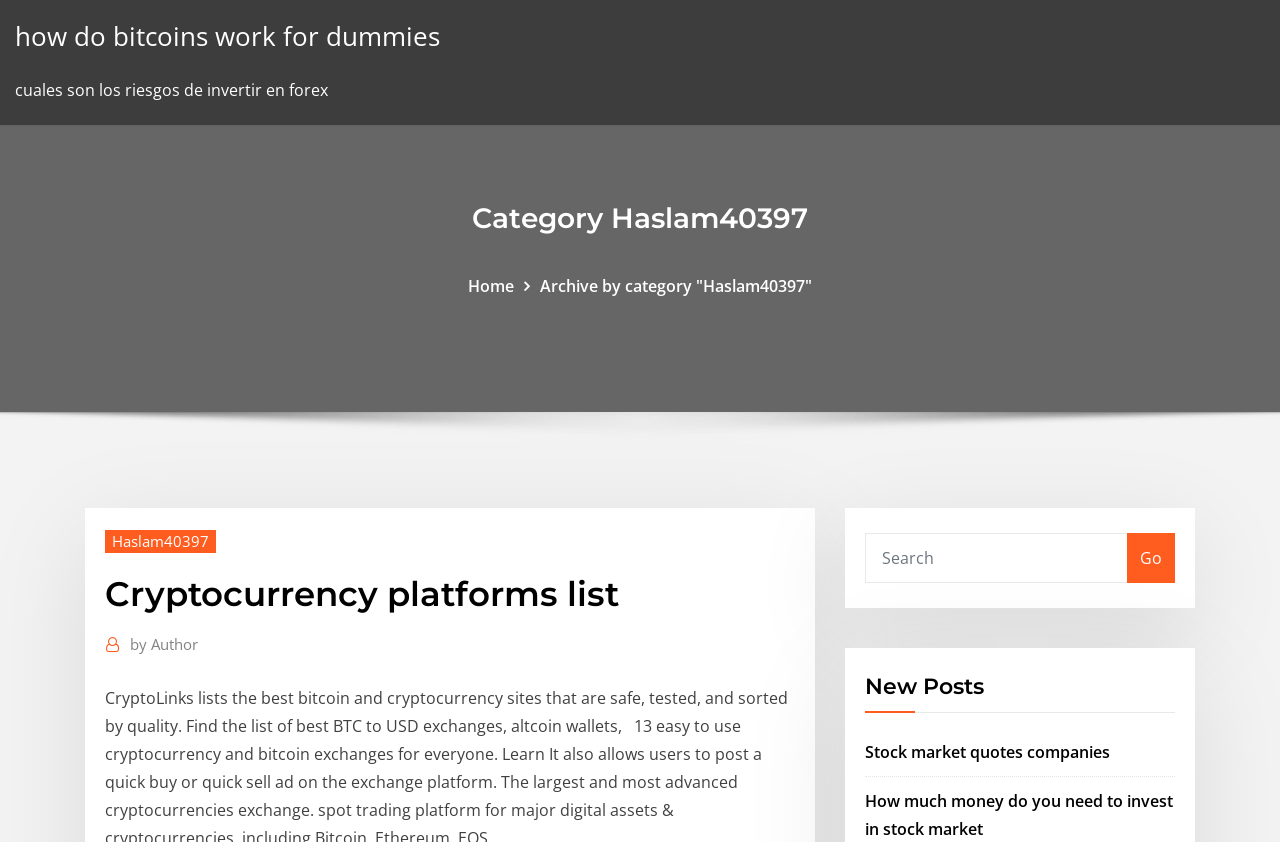Consider the image and give a detailed and elaborate answer to the question: 
What is the section below the search box?

I found a heading element 'New Posts' below the search box, which suggests that the section below the search box is related to new posts or updates.